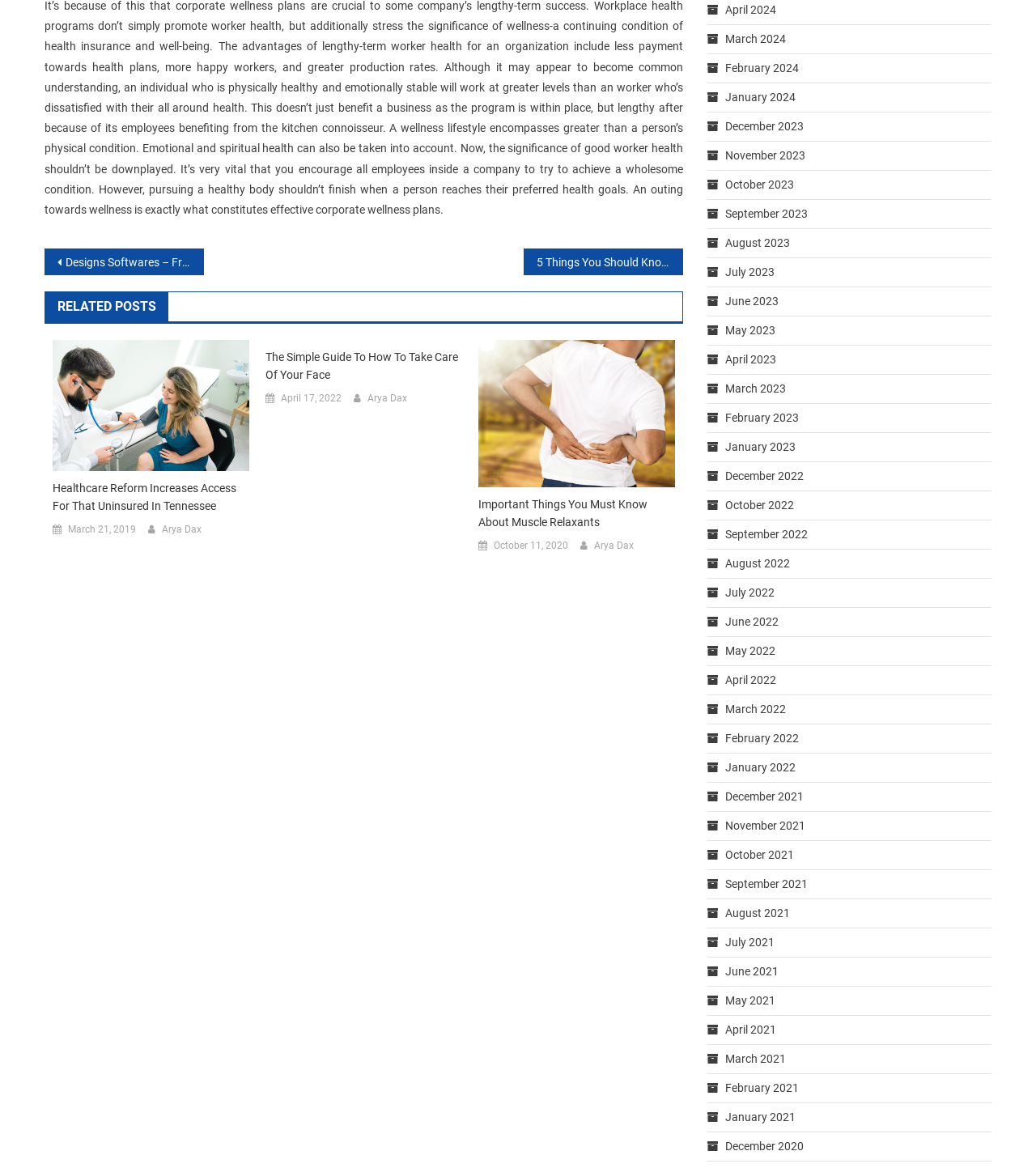Answer the following in one word or a short phrase: 
Who is the author of the post 'The Simple Guide To How To Take Care Of Your Face'?

Arya Dax